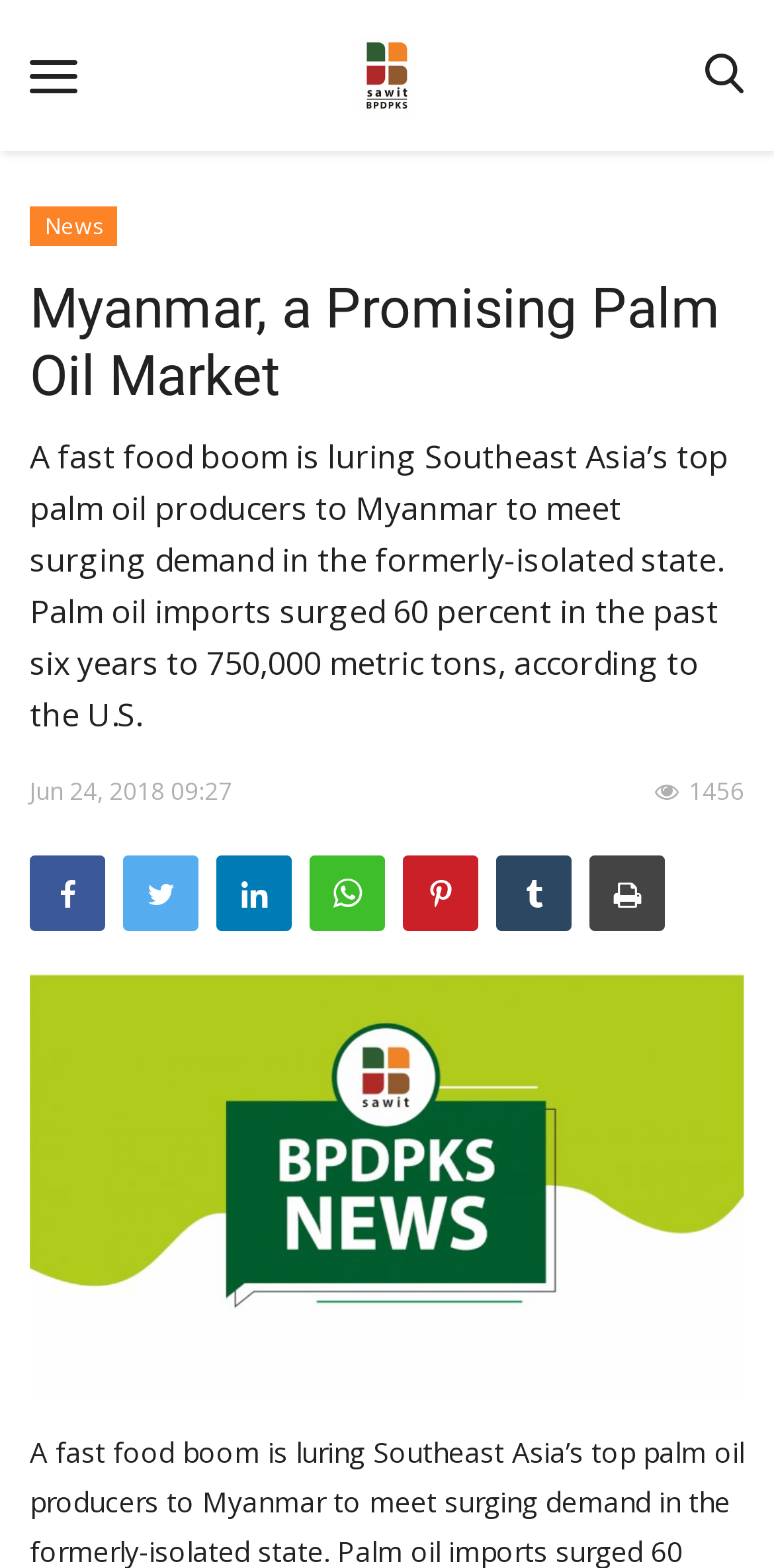Provide the bounding box coordinates of the UI element this sentence describes: "English".

[0.064, 0.795, 0.19, 0.88]